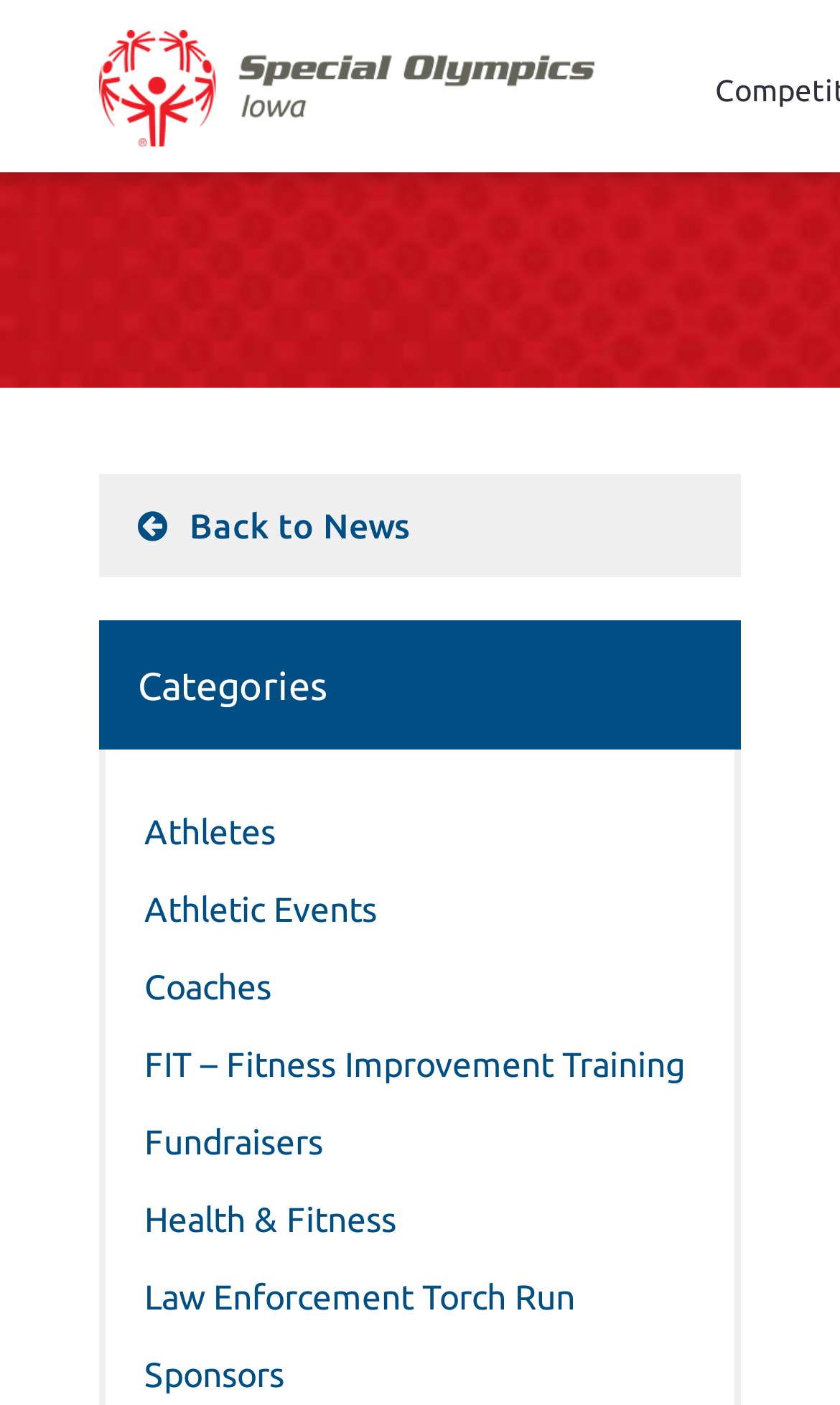Provide an in-depth caption for the contents of the webpage.

The webpage is about Special Olympics Iowa receiving a $25,000 grant from Variety- the Children’s Charity. At the top left of the page, there is a link to the homepage of Special Olympics Iowa. Next to it, on the top right, there is a link to go back to the news section. 

Below these links, there is a section with a title "Categories" in the middle. Under this title, there are 7 links arranged vertically, each representing a different category. These categories include "Athletes", "Athletic Events", "Coaches", "FIT – Fitness Improvement Training", "Fundraisers", "Health & Fitness", and "Law Enforcement Torch Run". The links are aligned to the left, with the first link "Athletes" at the top and the last link "Law Enforcement Torch Run" at the bottom.